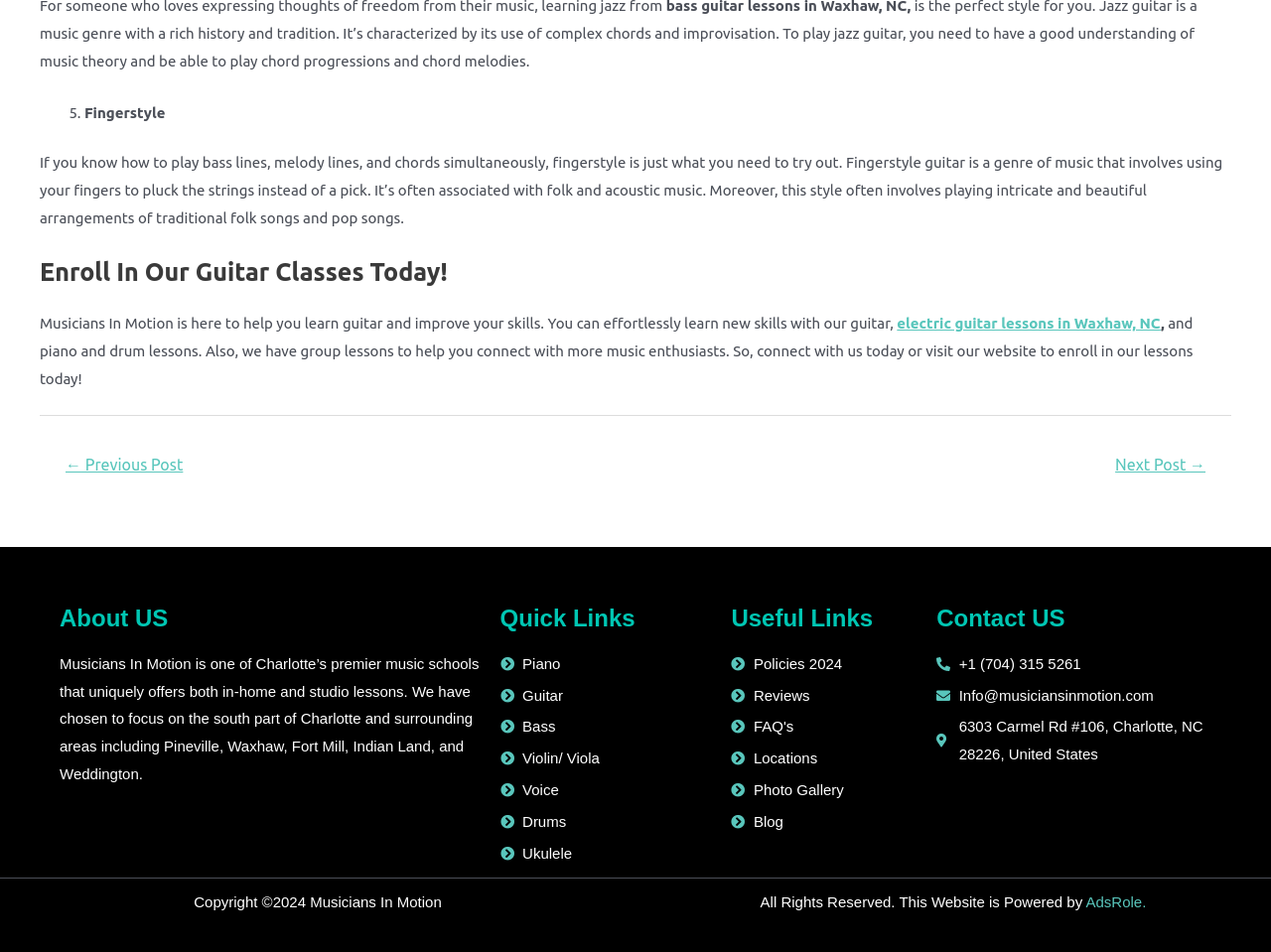Given the element description: "Photo Gallery", predict the bounding box coordinates of this UI element. The coordinates must be four float numbers between 0 and 1, given as [left, top, right, bottom].

[0.575, 0.816, 0.721, 0.845]